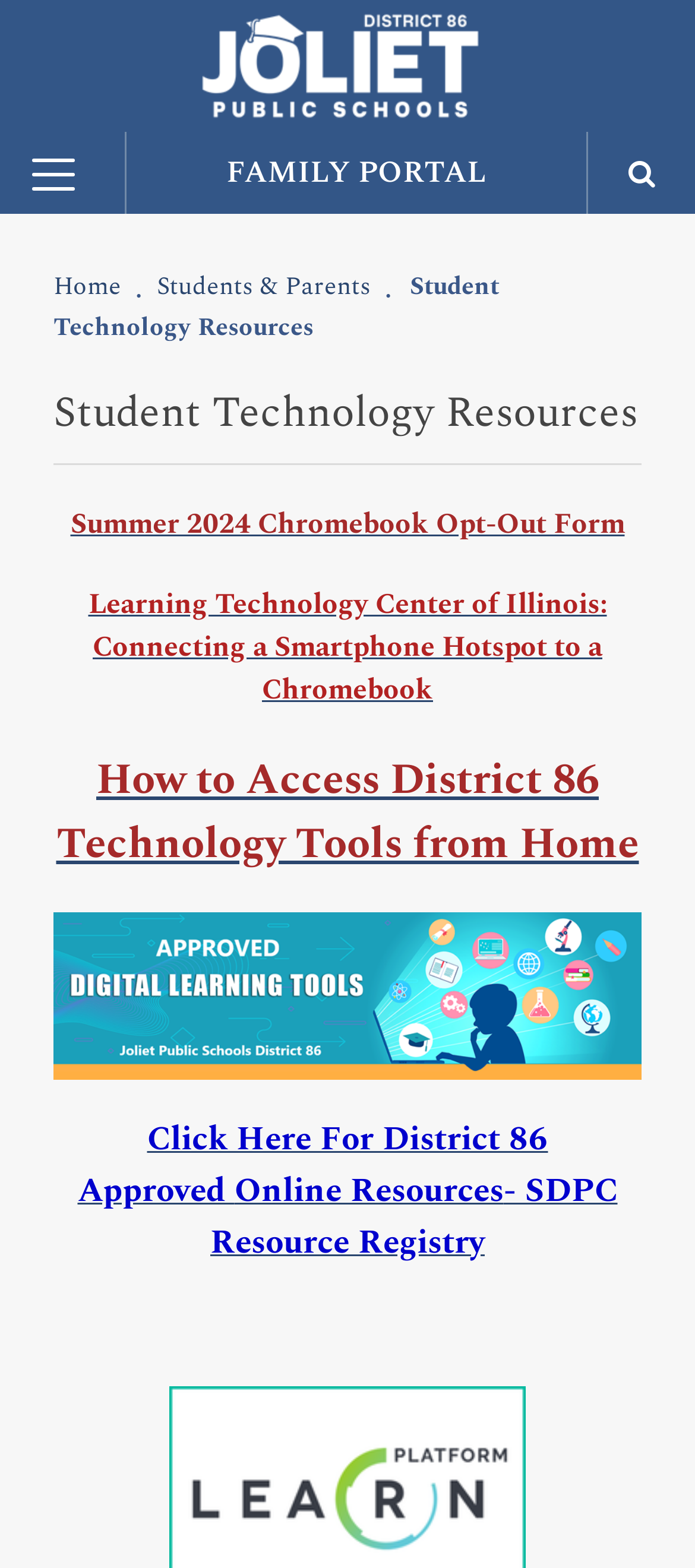Offer a meticulous caption that includes all visible features of the webpage.

This webpage is about Student Technology Resources for Joliet School District 86. At the top, there is a header section with a logo image and a link to "Students Today Learners for life". Next to it, there is a "FAMILY PORTAL" link and a "Menu" dropdown with several options, including "DISTRICT INFO", "SCHOOL BOARD", "OUR SCHOOLS", "STUDENTS & PARENTS", and "DEPARTMENTS". 

Below the header, there is a search bar with a "Search" button. On the left side, there are several links, including "Home", "Students & Parents", and "Student Technology Resources". 

The main content area has several headings and links, including "Summer 2024 Chromebook Opt-Out Form", "Learning Technology Center of Illinois: Connecting a Smartphone Hotspot to a Chromebook", "How to Access District 86 Technology Tools from Home", and "Click Here For District 86 Approved Online Resources- SDPC Resource Registry". 

There are also several images on the page, including a "DLTbanner" image and social media icons for rss, Facebook, and Twitter. At the bottom, there is a "LEARN" link.